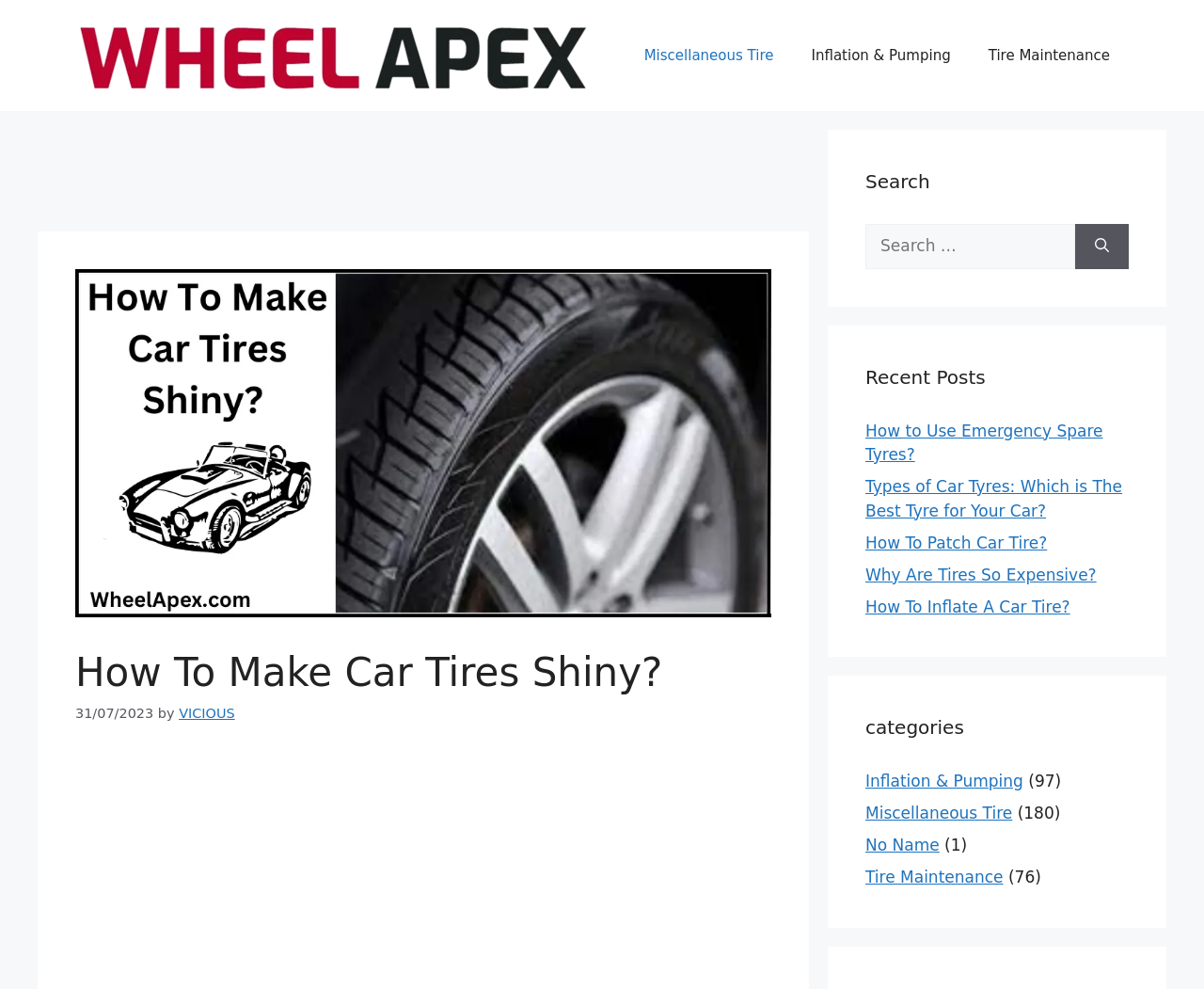What is the author's name?
With the help of the image, please provide a detailed response to the question.

The author's name can be found in the header section, where it is written 'by VICIOUS'.